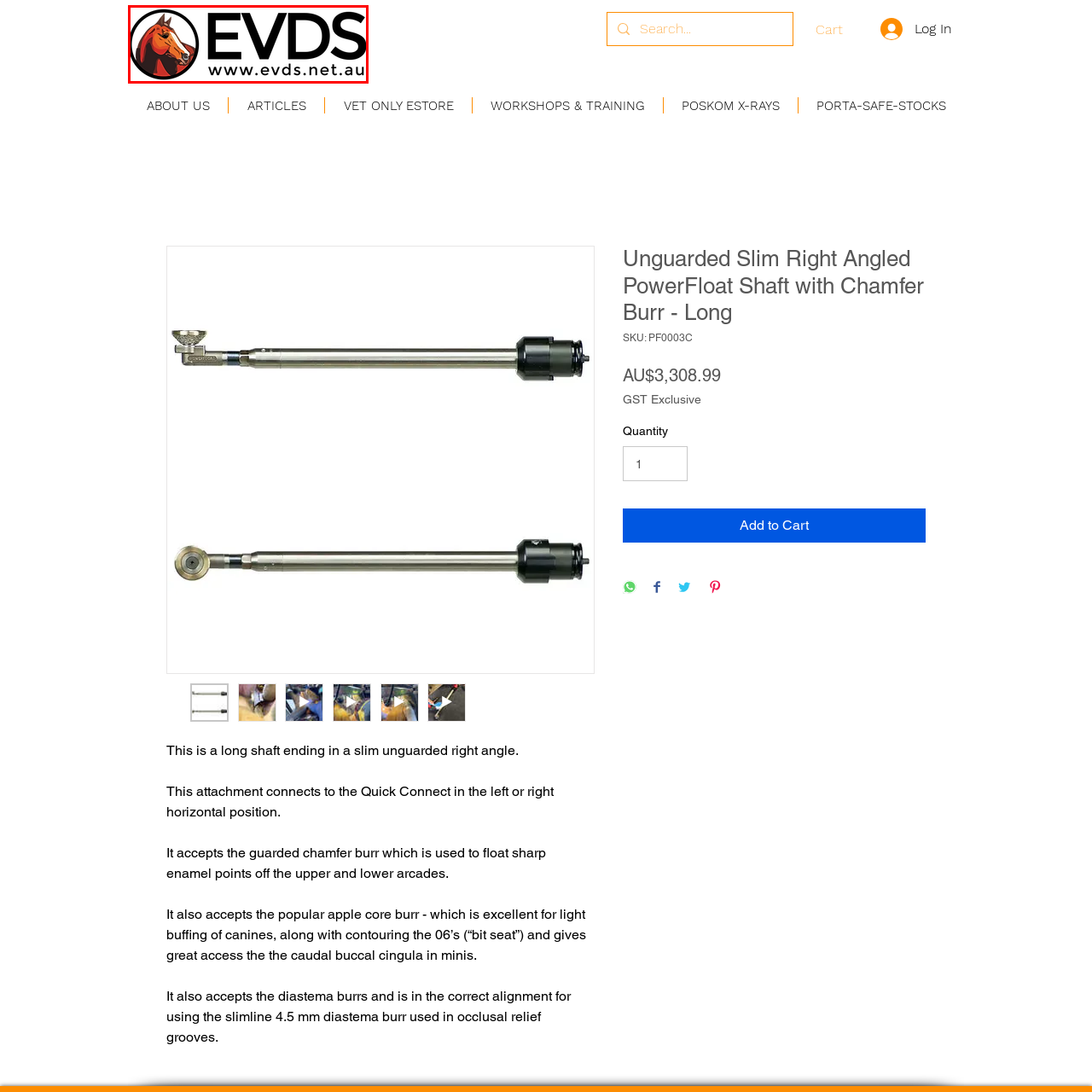Explain comprehensively what is shown in the image marked by the red outline.

The image features the logo of EVDS, prominently displaying a stylized horse head enclosed within a circular design. Below the graphic, the acronym "EVDS" is presented in bold, modern font, followed by the website URL "www.evds.net.au." This logo visually represents the brand's focus on veterinary and equine services, emphasizing their connection to the equine community while also serving as a professional identity for their online presence. The design elements combine to convey a sense of trust and expertise in veterinary services for horses.